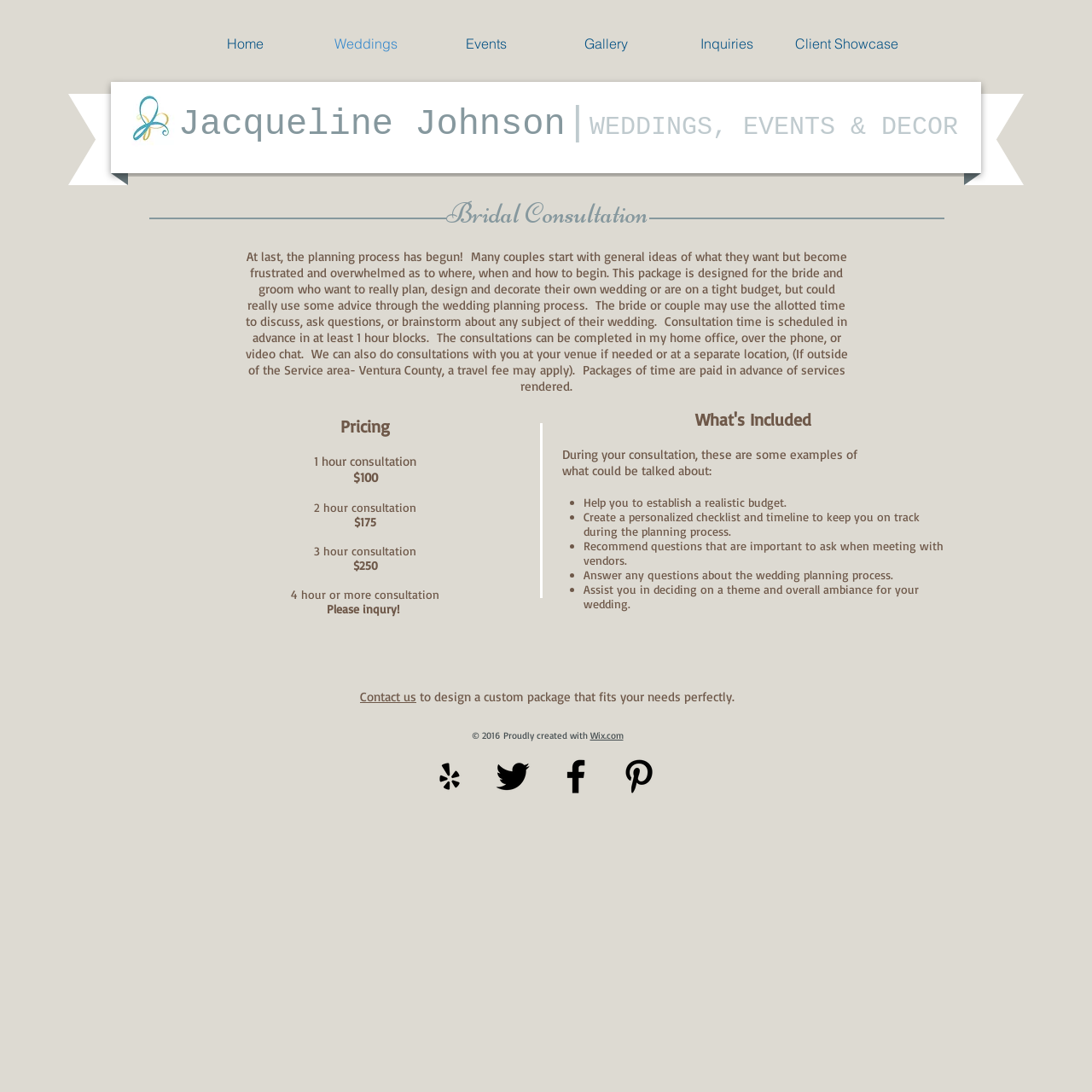Find the bounding box of the UI element described as follows: "Timetables".

None